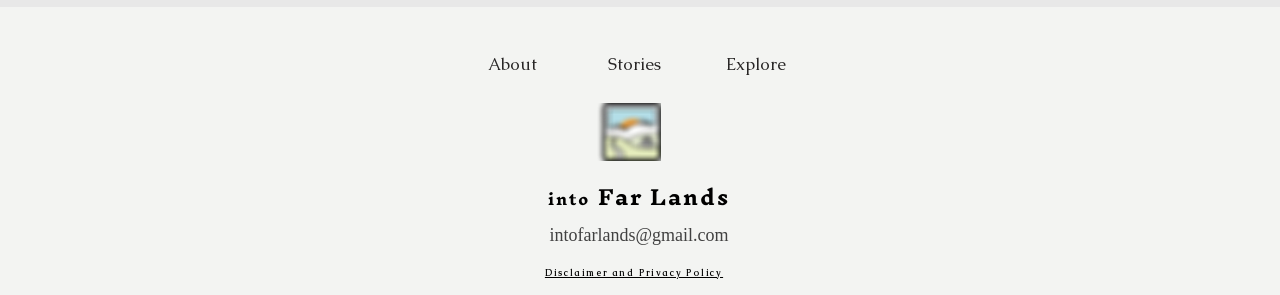Locate the bounding box of the UI element described in the following text: "Disclaimer and Privacy Policy".

[0.426, 0.907, 0.565, 0.941]